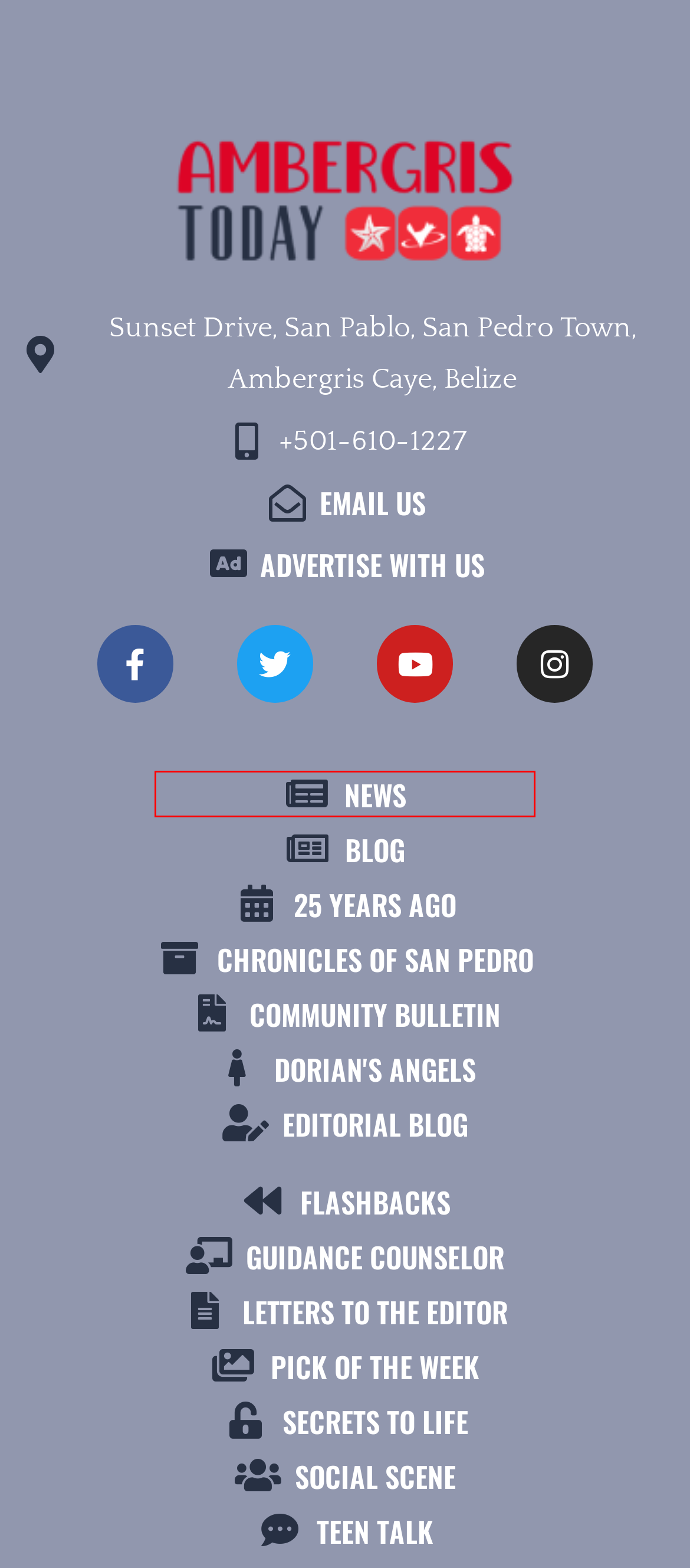Examine the screenshot of a webpage with a red bounding box around an element. Then, select the webpage description that best represents the new page after clicking the highlighted element. Here are the descriptions:
A. Blog - Ambergris Today
B. Editorial Blog - Ambergris Today
C. News - Ambergris Today
D. 25 Years Ago - Ambergris Today
E. Chronicles of San Pedro - Ambergris Today
F. Advertise With US - Ambergris Today
G. Flashbacks - Ambergris Today
H. About Us - Ambergris Today

C